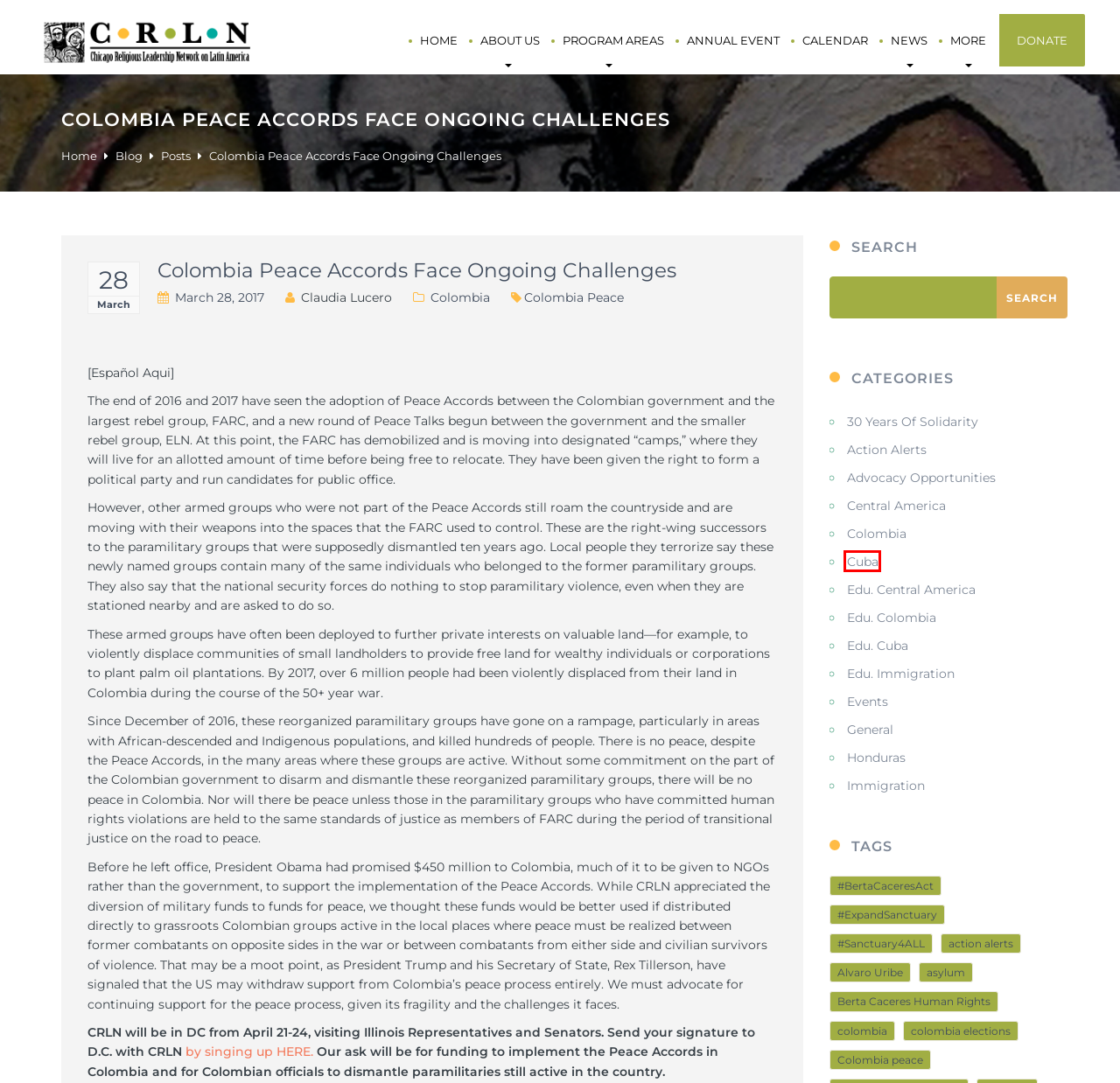You have a screenshot of a webpage with a red bounding box around a UI element. Determine which webpage description best matches the new webpage that results from clicking the element in the bounding box. Here are the candidates:
A. Central America – CRLN
B. Conversation with Human Rights Defender from Honduras, Nelly del Cid – CRLN
C. Loyet Ricardo García Broche – CRLN
D. Sanctuary Working Group – CRLN
E. Cuba – CRLN
F. Advocacy Opportunities – CRLN
G. Colombia peace – CRLN
H. Call Your Illinois Rep to Lift the Blockade! – CRLN

E